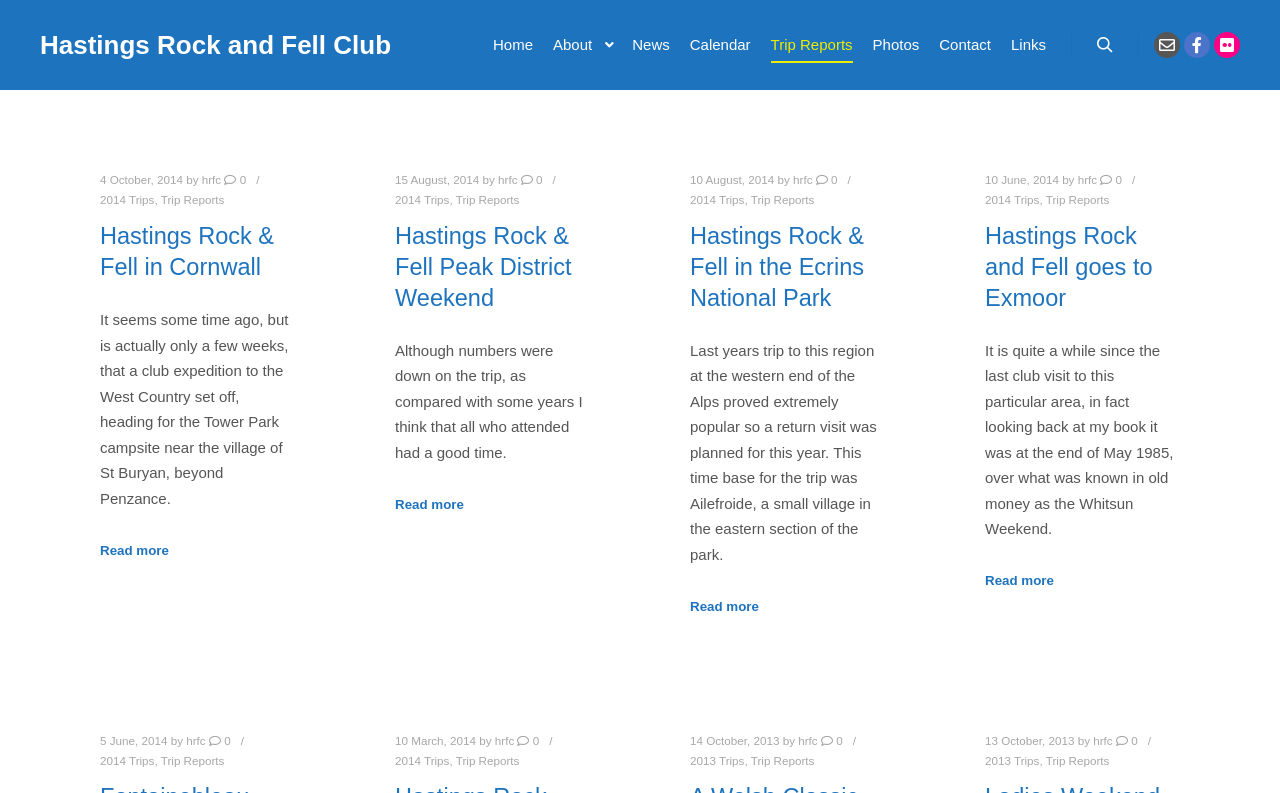Please find the bounding box coordinates of the element that needs to be clicked to perform the following instruction: "View '2014 Trips'". The bounding box coordinates should be four float numbers between 0 and 1, represented as [left, top, right, bottom].

[0.078, 0.243, 0.121, 0.26]